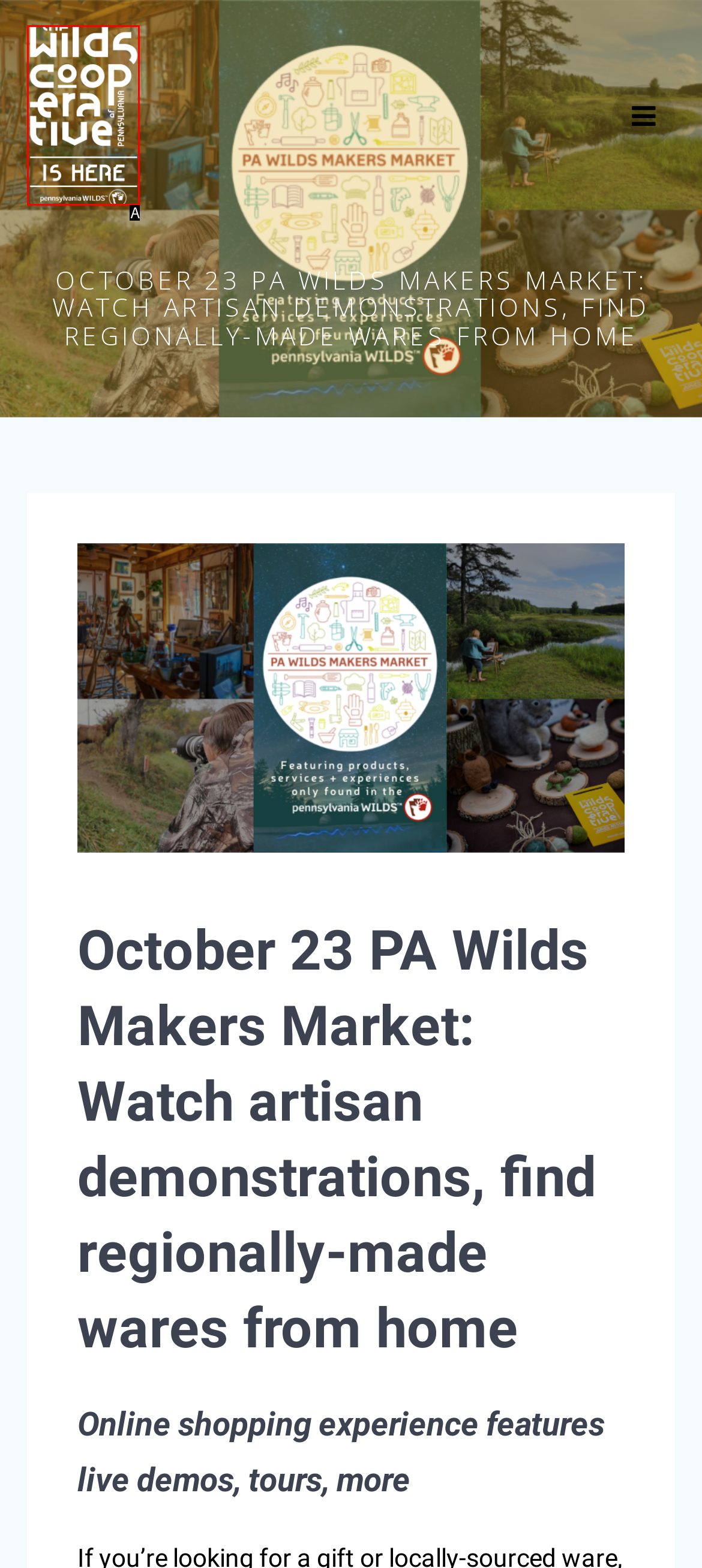Given the description: press, choose the HTML element that matches it. Indicate your answer with the letter of the option.

None